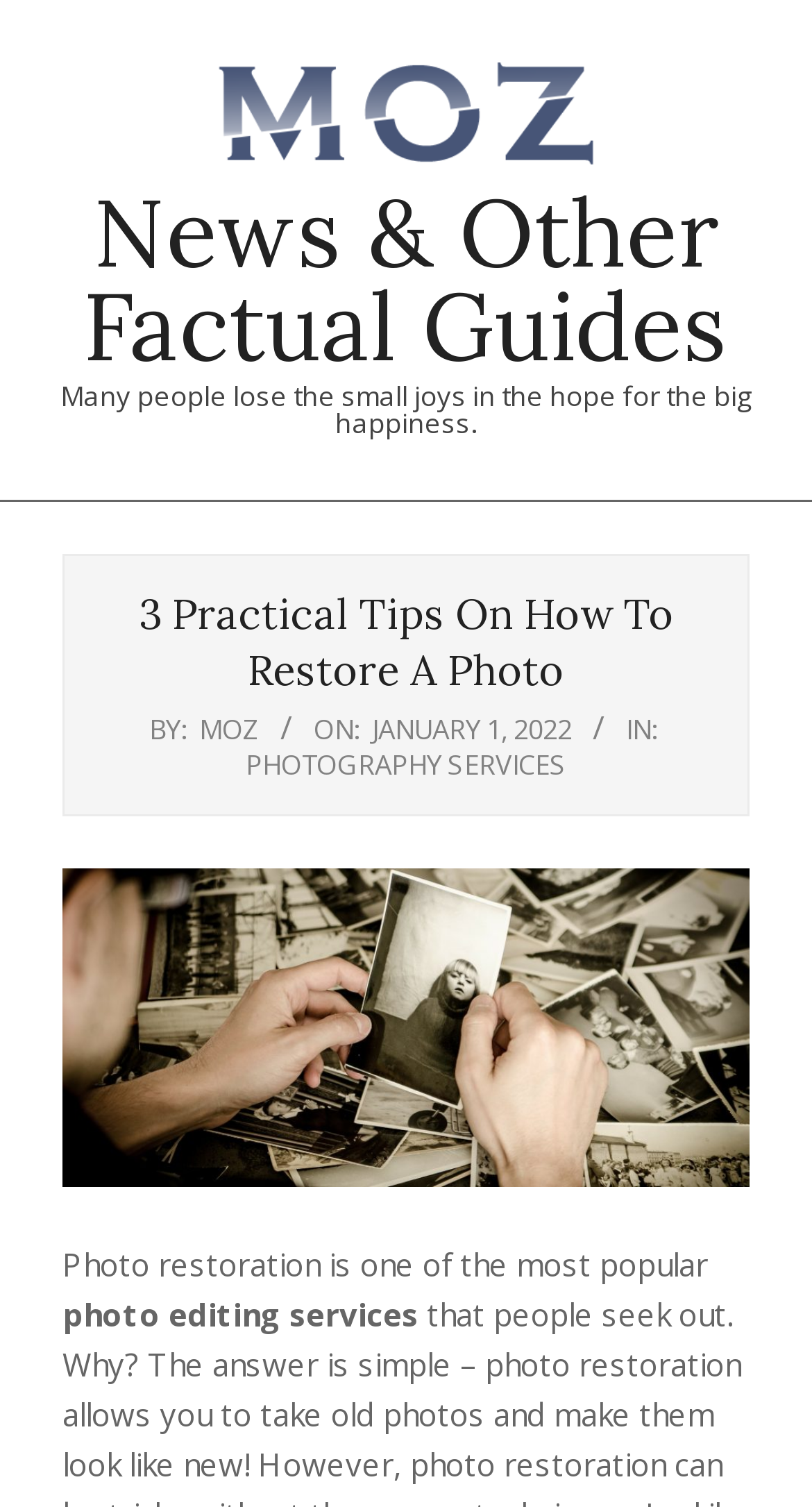Find and provide the bounding box coordinates for the UI element described here: "News & Other Factual Guides". The coordinates should be given as four float numbers between 0 and 1: [left, top, right, bottom].

[0.0, 0.123, 1.0, 0.248]